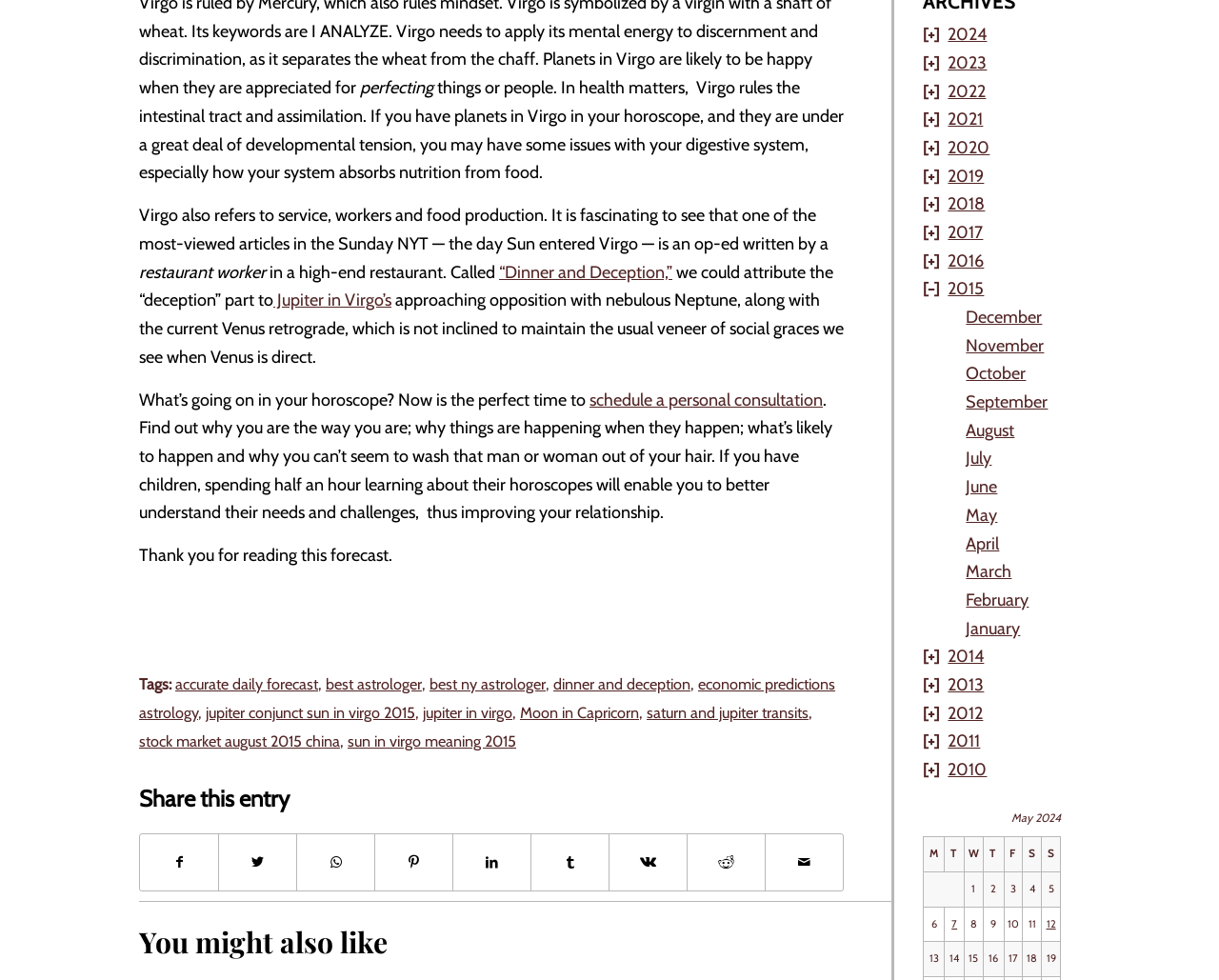Given the following UI element description: "schedule a personal consultation", find the bounding box coordinates in the webpage screenshot.

[0.484, 0.397, 0.675, 0.419]